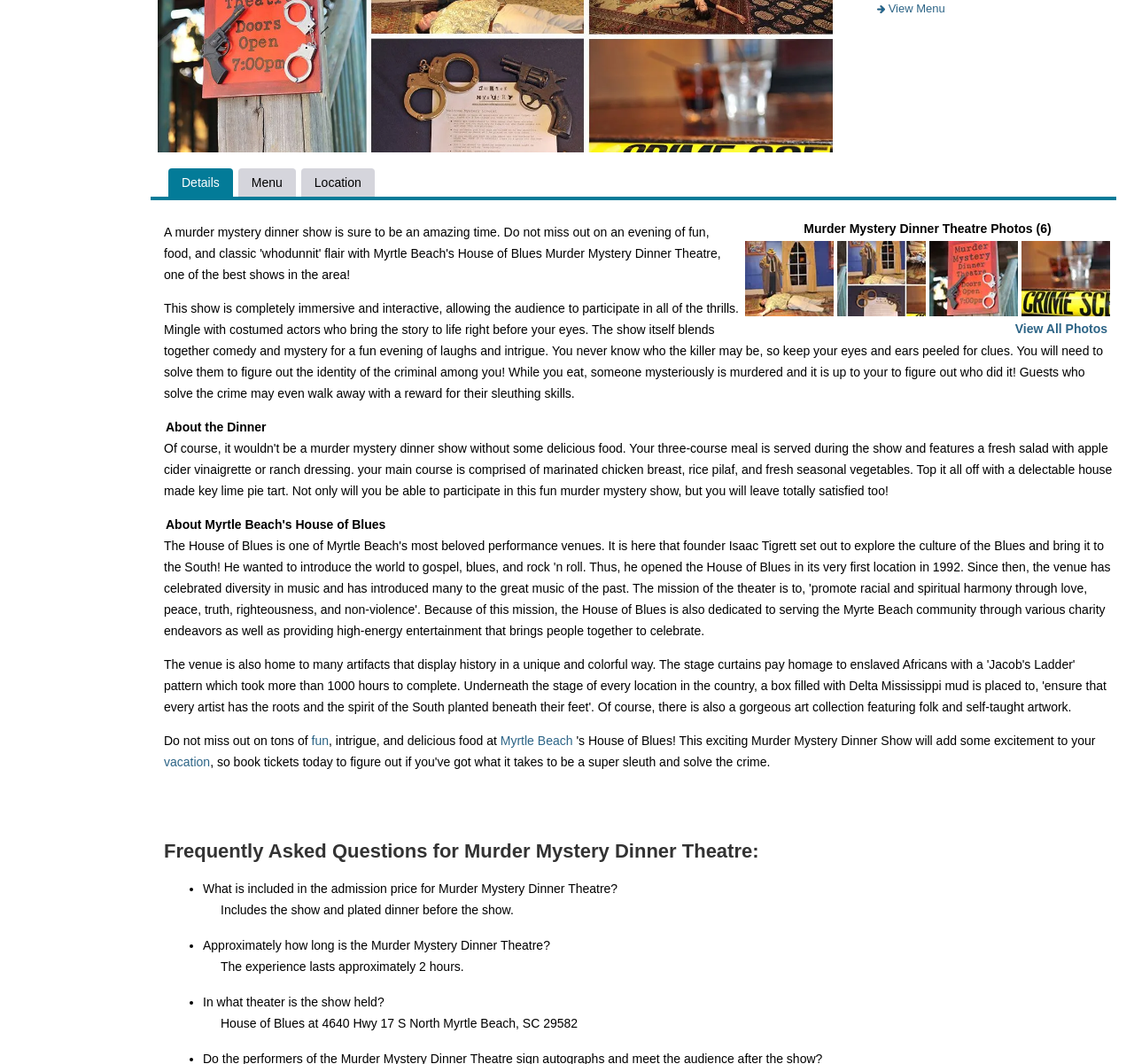Please provide the bounding box coordinate of the region that matches the element description: Details. Coordinates should be in the format (top-left x, top-left y, bottom-right x, bottom-right y) and all values should be between 0 and 1.

[0.16, 0.165, 0.194, 0.178]